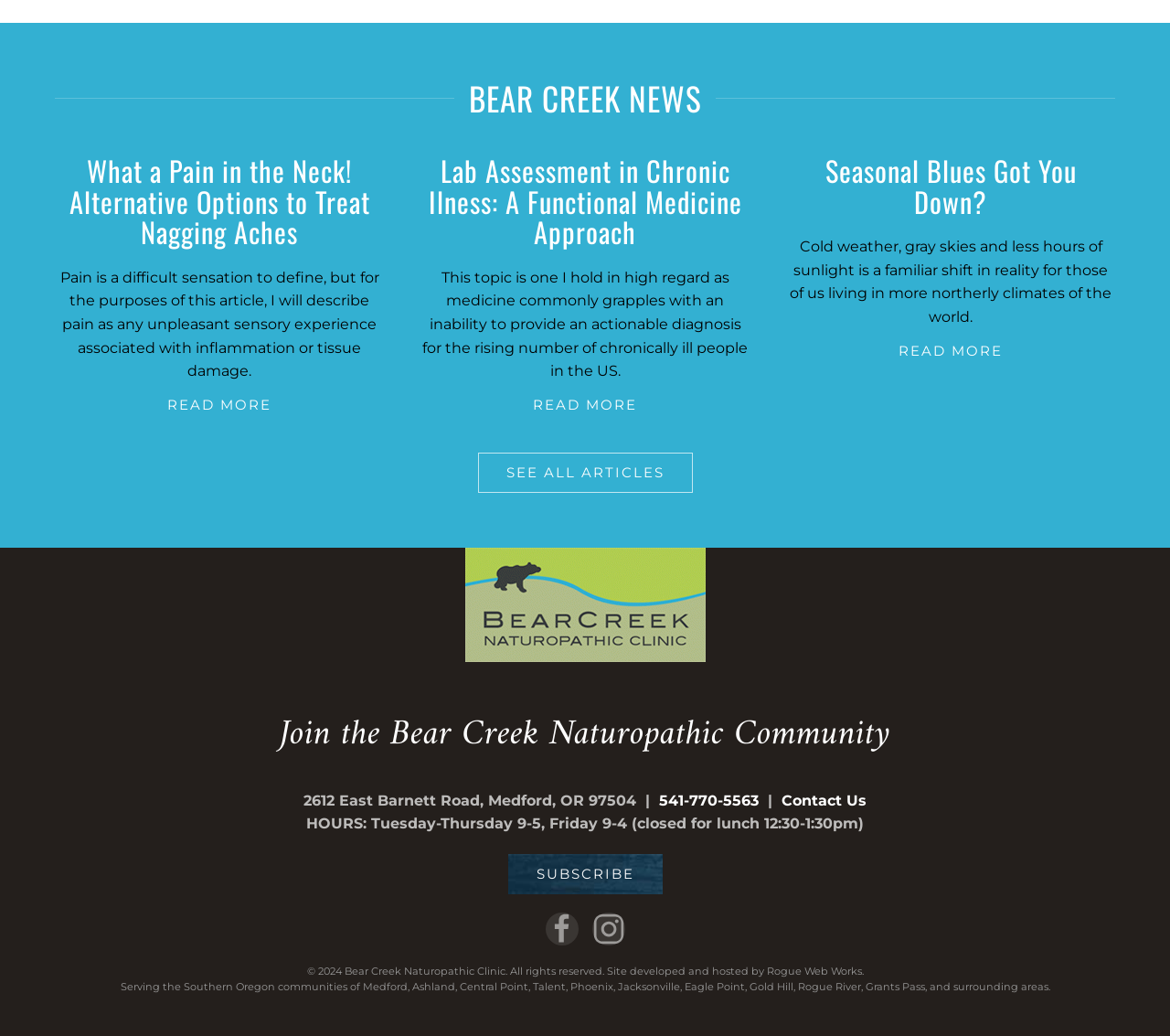Locate the bounding box coordinates of the clickable region necessary to complete the following instruction: "Contact Bear Creek Naturopathic Clinic". Provide the coordinates in the format of four float numbers between 0 and 1, i.e., [left, top, right, bottom].

[0.668, 0.764, 0.741, 0.781]